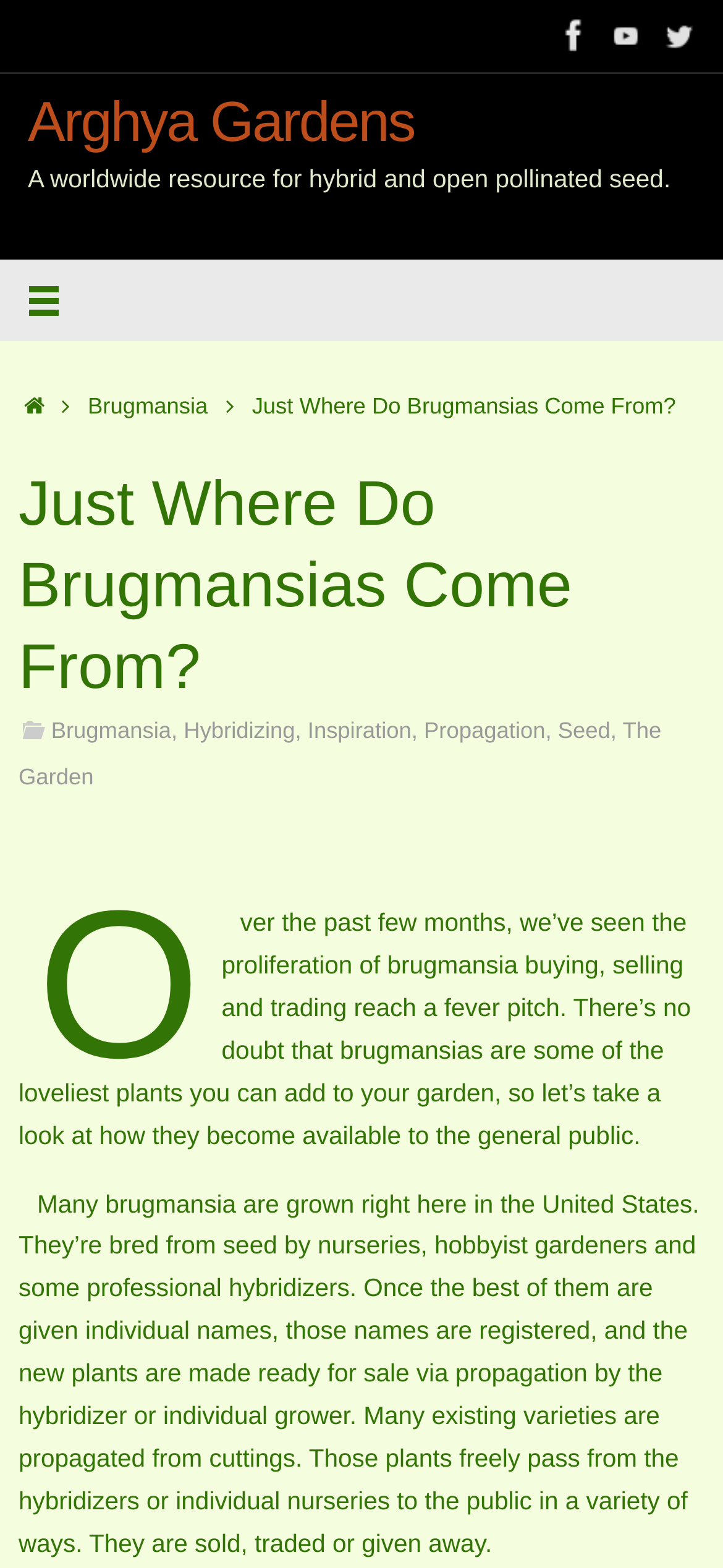Based on the description "title="Arghya Gardens"", find the bounding box of the specified UI element.

[0.903, 0.006, 0.974, 0.039]